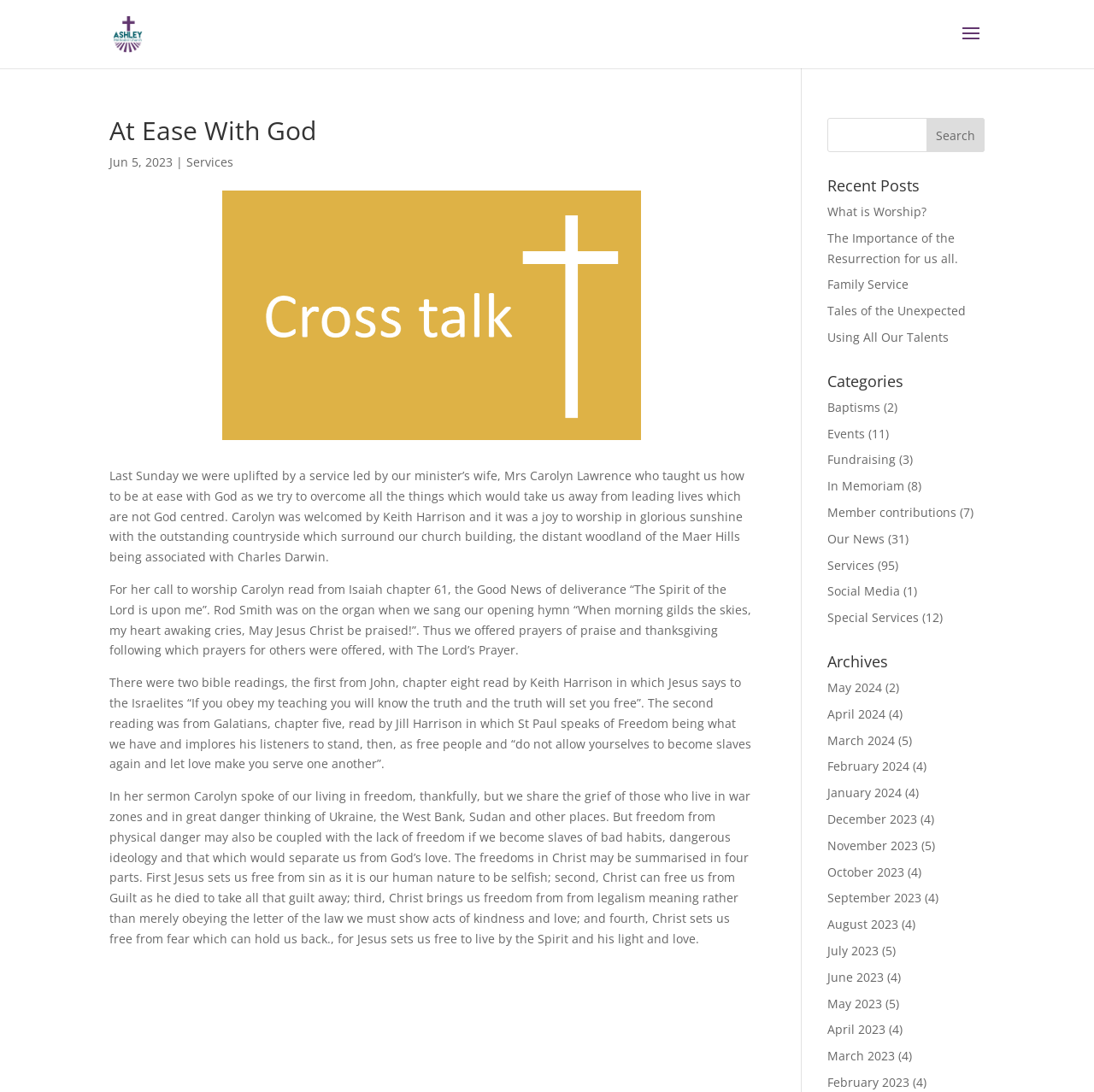Could you provide the bounding box coordinates for the portion of the screen to click to complete this instruction: "Read the post from June 2023"?

[0.756, 0.887, 0.808, 0.902]